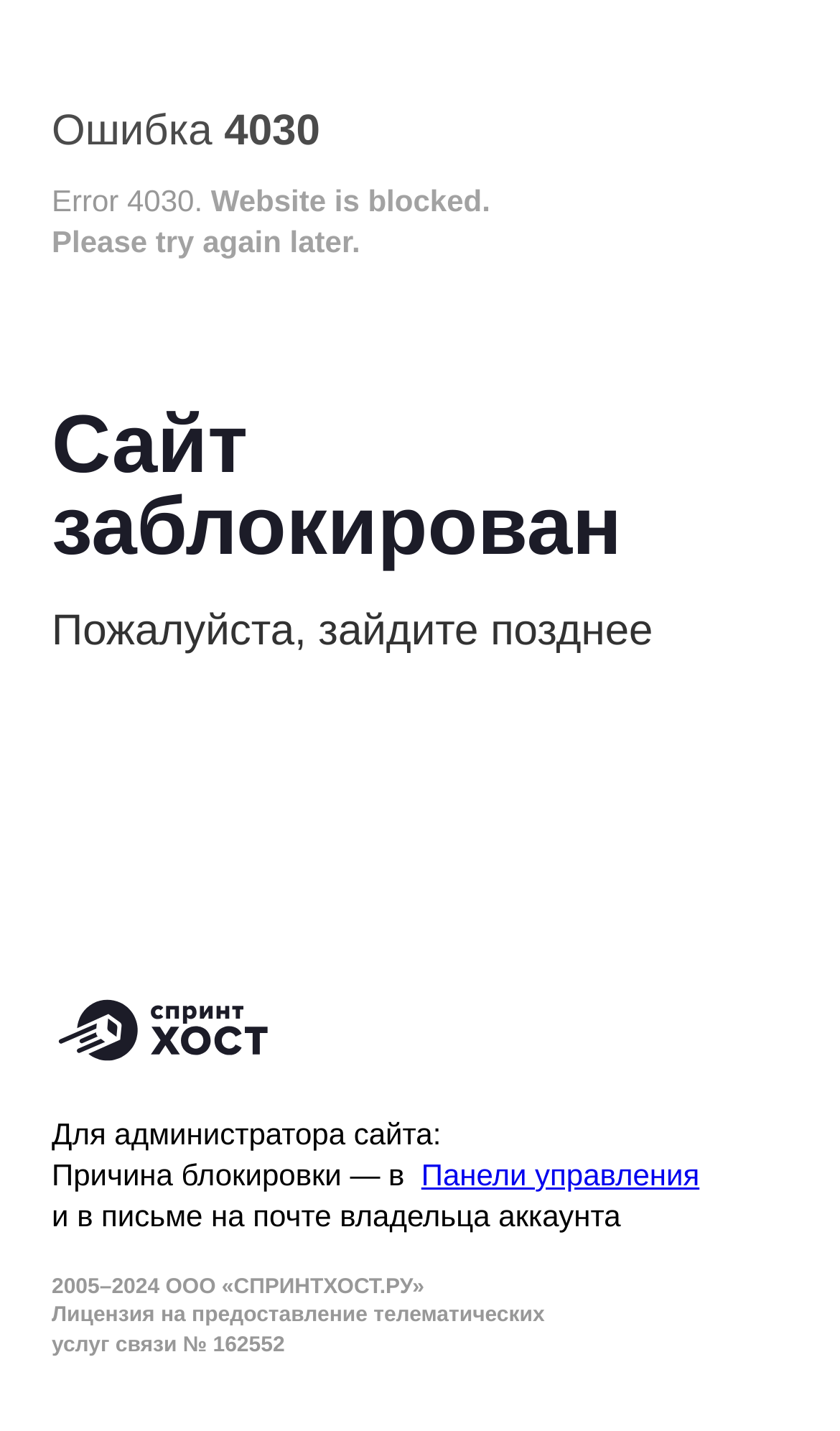Please provide a one-word or phrase answer to the question: 
What is the error code on this webpage?

4030